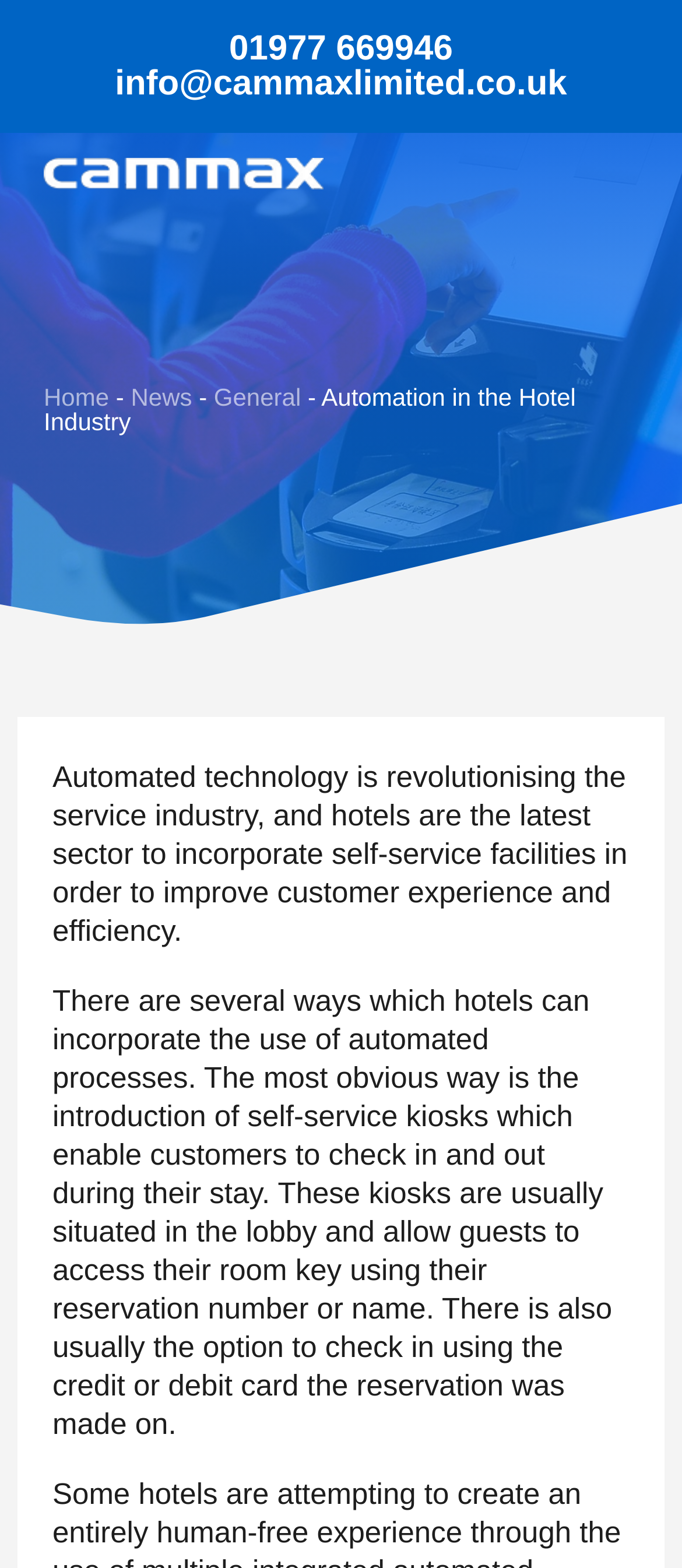How do guests access their room key using self-service kiosks?
Using the image, give a concise answer in the form of a single word or short phrase.

Using reservation number or name